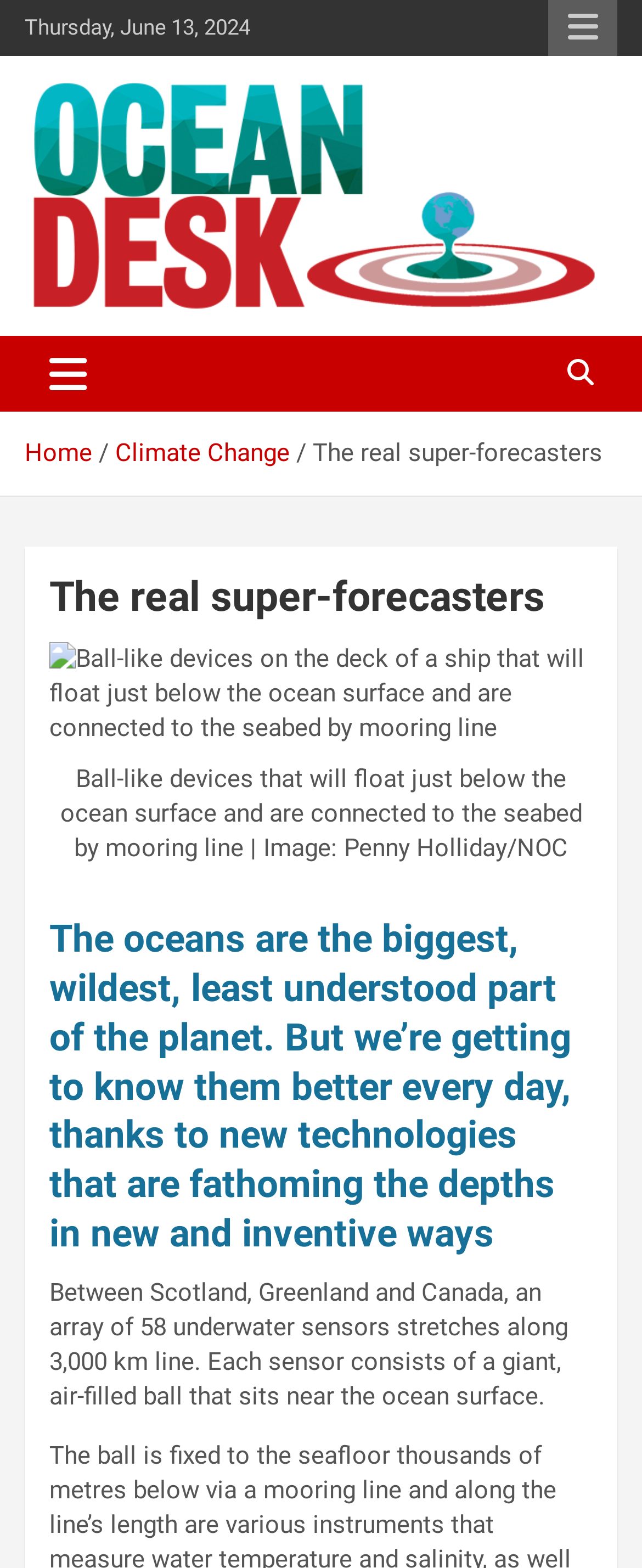Give a one-word or phrase response to the following question: What is the date displayed on the webpage?

Thursday, June 13, 2024